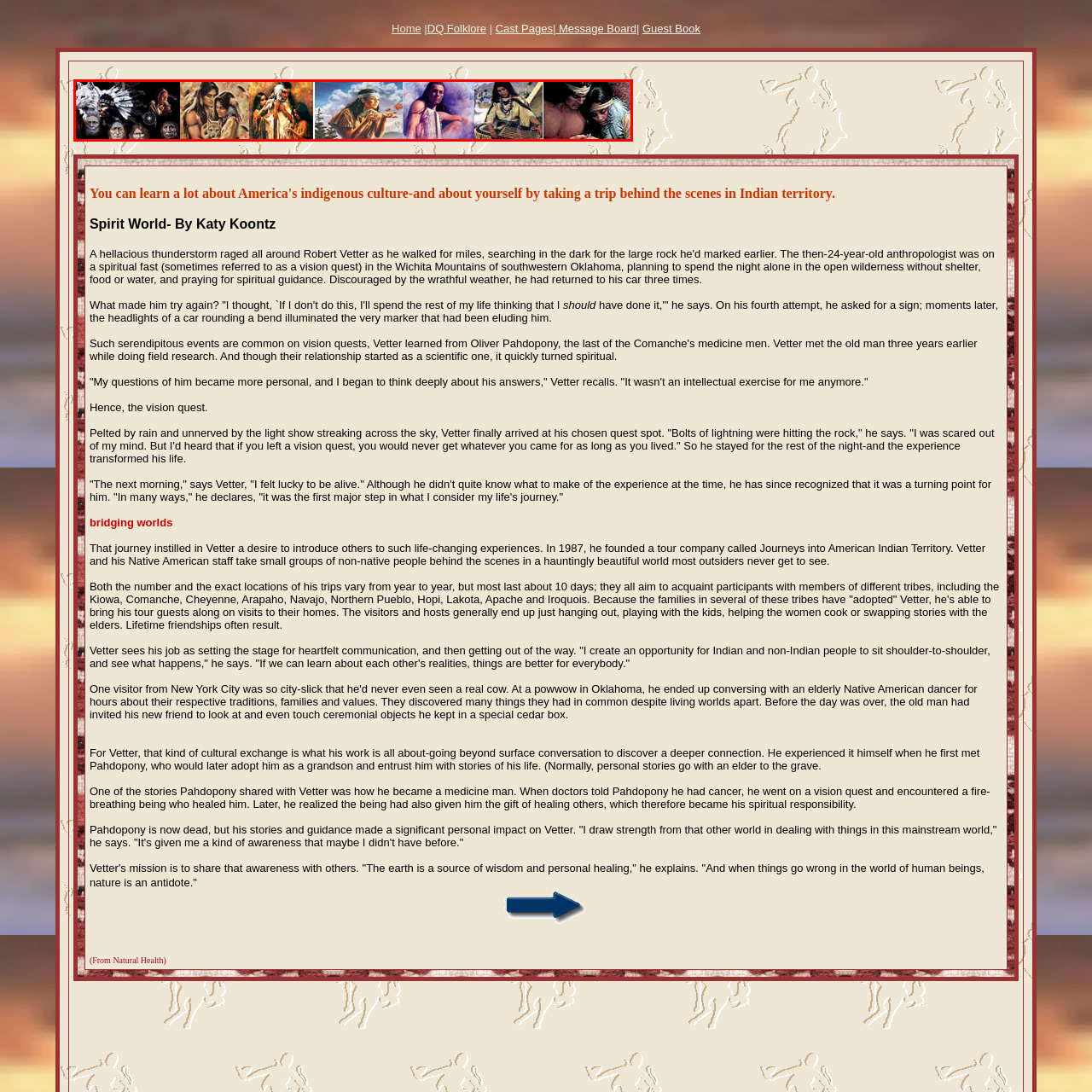What is the purpose of the collage?
Look closely at the area highlighted by the red bounding box and give a detailed response to the question.

The collage serves as a tribute to the resilience and heritage of indigenous people, sparking curiosity and appreciation for their traditions and stories, and inviting reflection on the rich heritage and ongoing narratives of Native American communities.